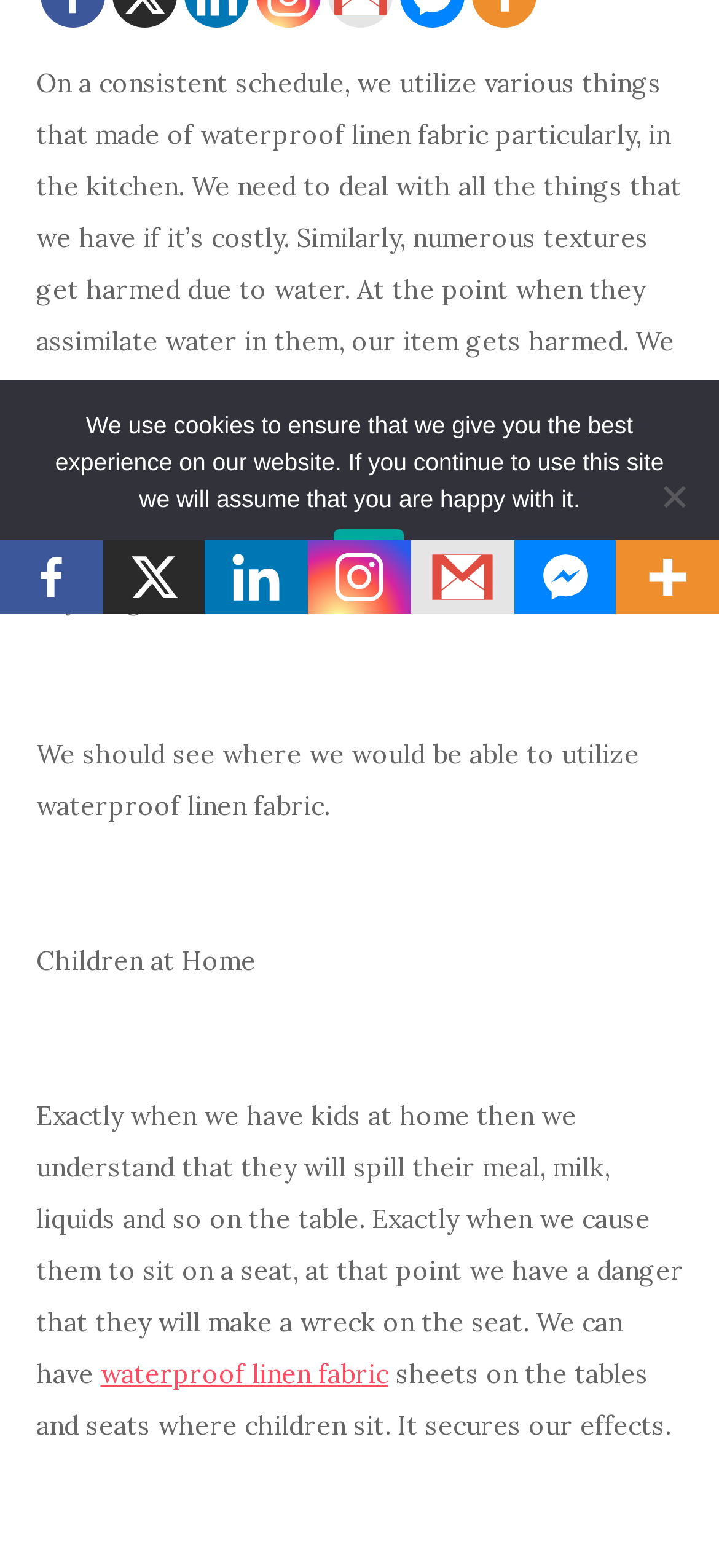Determine the bounding box coordinates of the UI element described by: "Ok".

[0.465, 0.338, 0.56, 0.373]